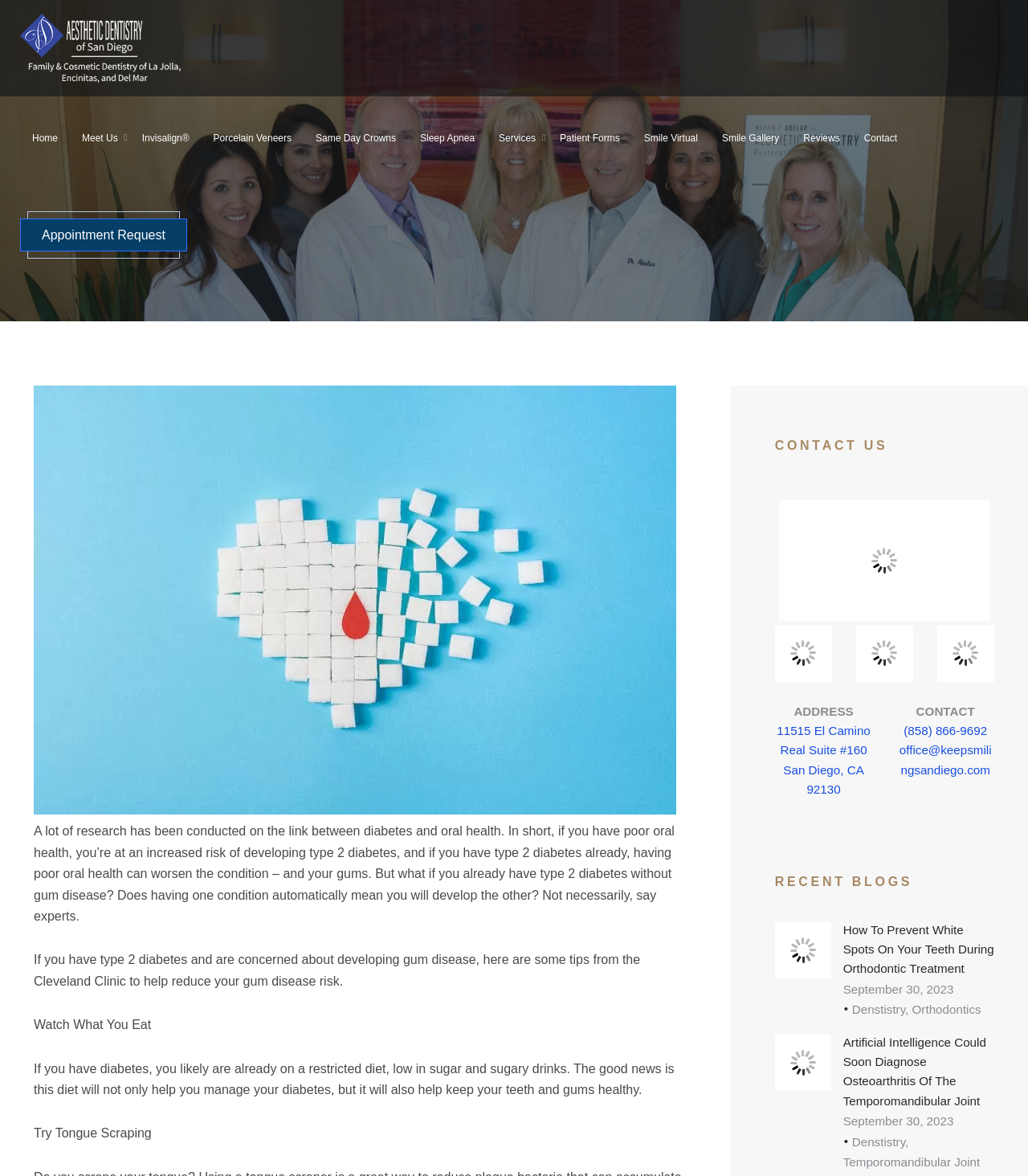What is the title of the recent blog post?
Please provide a single word or phrase as the answer based on the screenshot.

How To Prevent White Spots On Your Teeth During Orthodontic Treatment